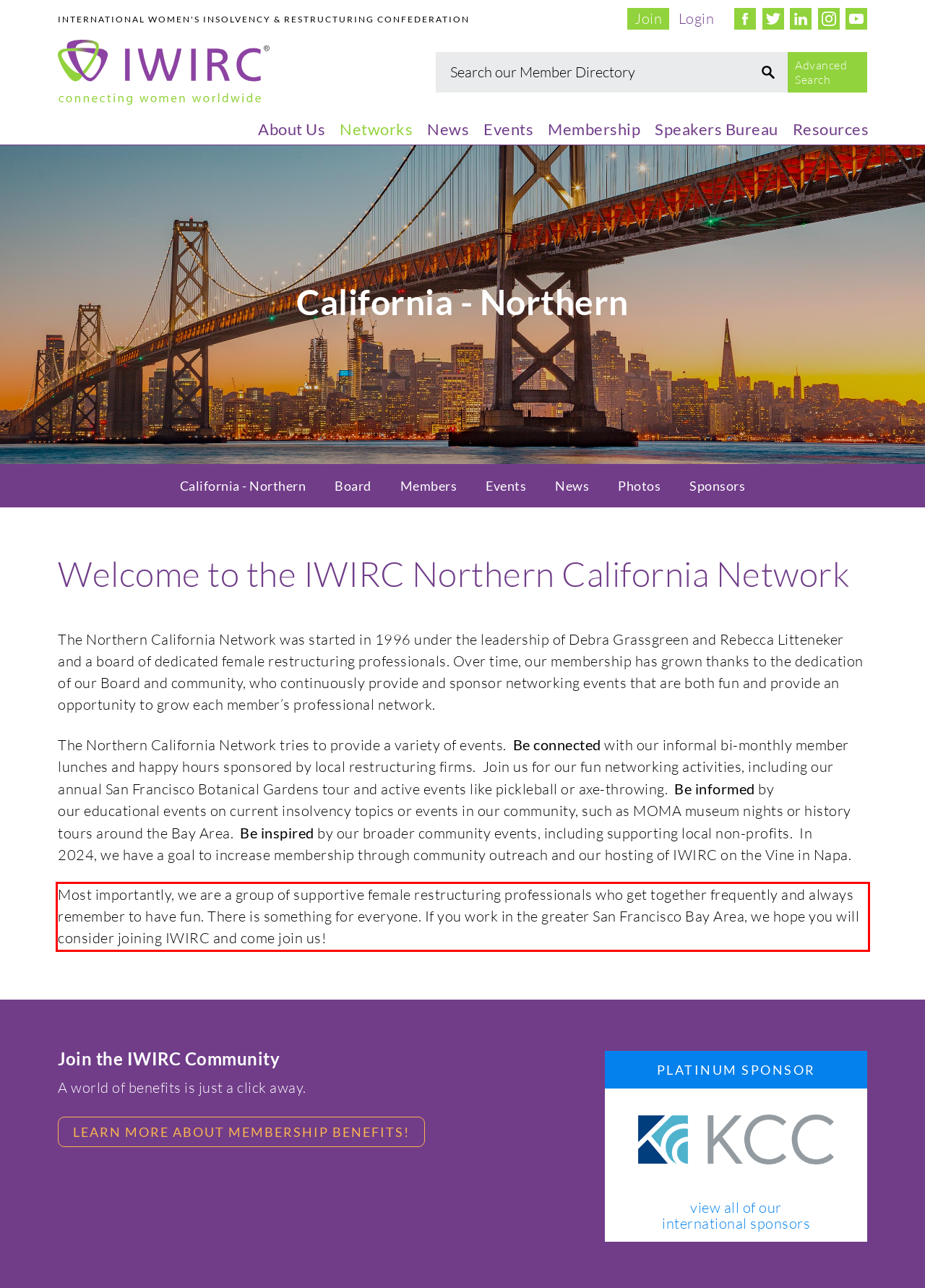Please analyze the screenshot of a webpage and extract the text content within the red bounding box using OCR.

Most importantly, we are a group of supportive female restructuring professionals who get together frequently and always remember to have fun. There is something for everyone. If you work in the greater San Francisco Bay Area, we hope you will consider joining IWIRC and come join us!